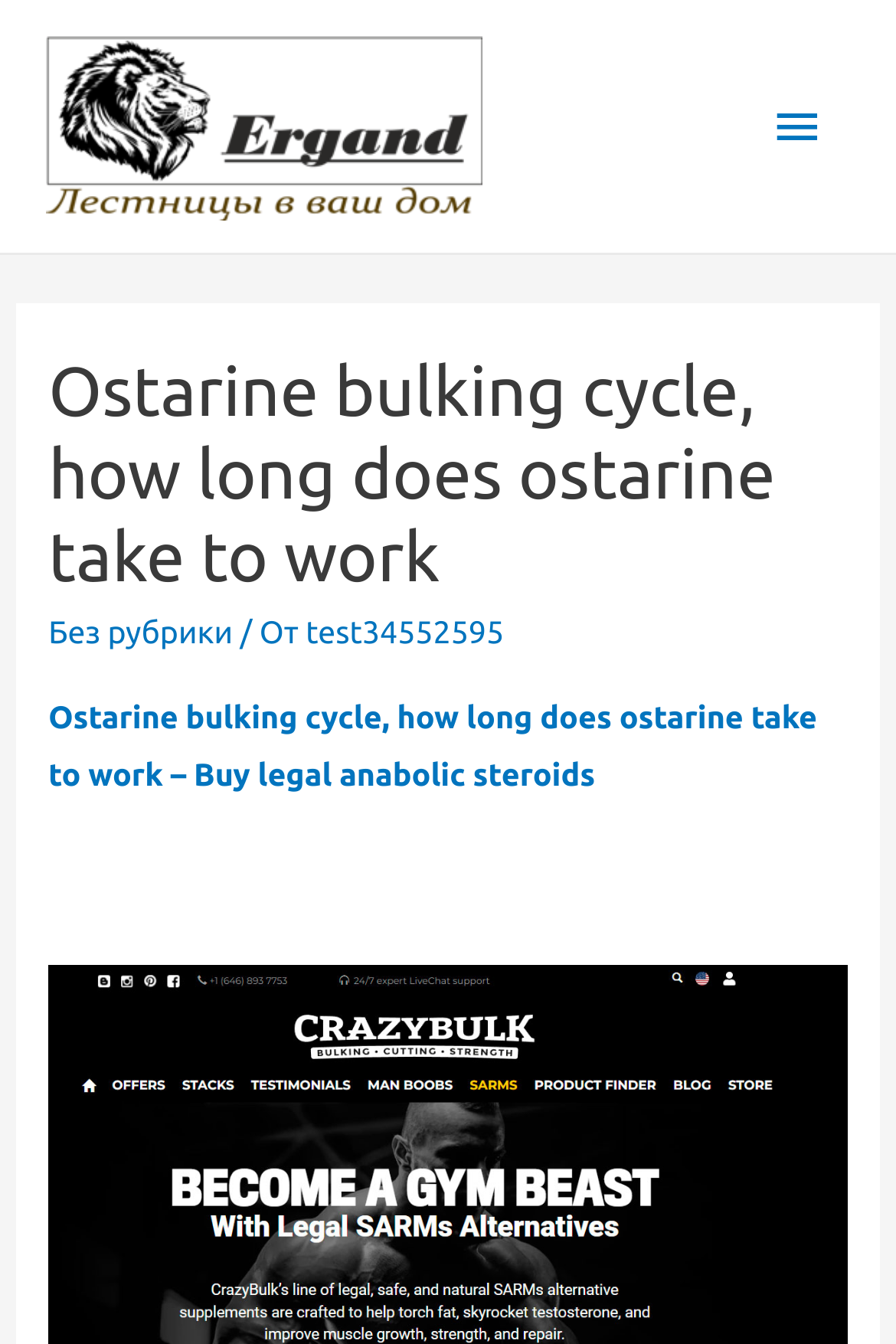What is the name of the website?
Refer to the image and provide a detailed answer to the question.

The name of the website can be found in the top-left corner of the webpage, where the logo 'ERGAND' is displayed, and also in the link 'ERGAND' with bounding box coordinates [0.051, 0.078, 0.538, 0.105].